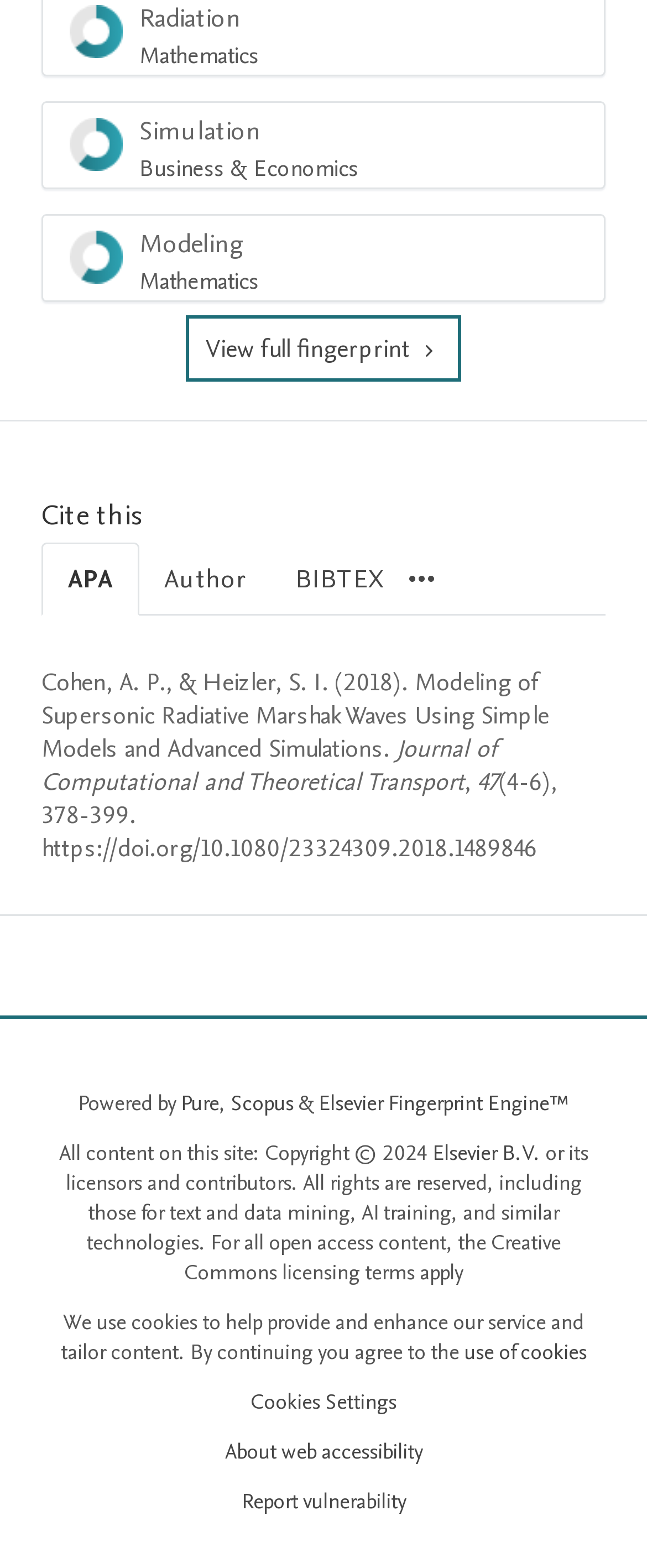Calculate the bounding box coordinates for the UI element based on the following description: "Simulation Business & Economics 61%". Ensure the coordinates are four float numbers between 0 and 1, i.e., [left, top, right, bottom].

[0.064, 0.065, 0.936, 0.121]